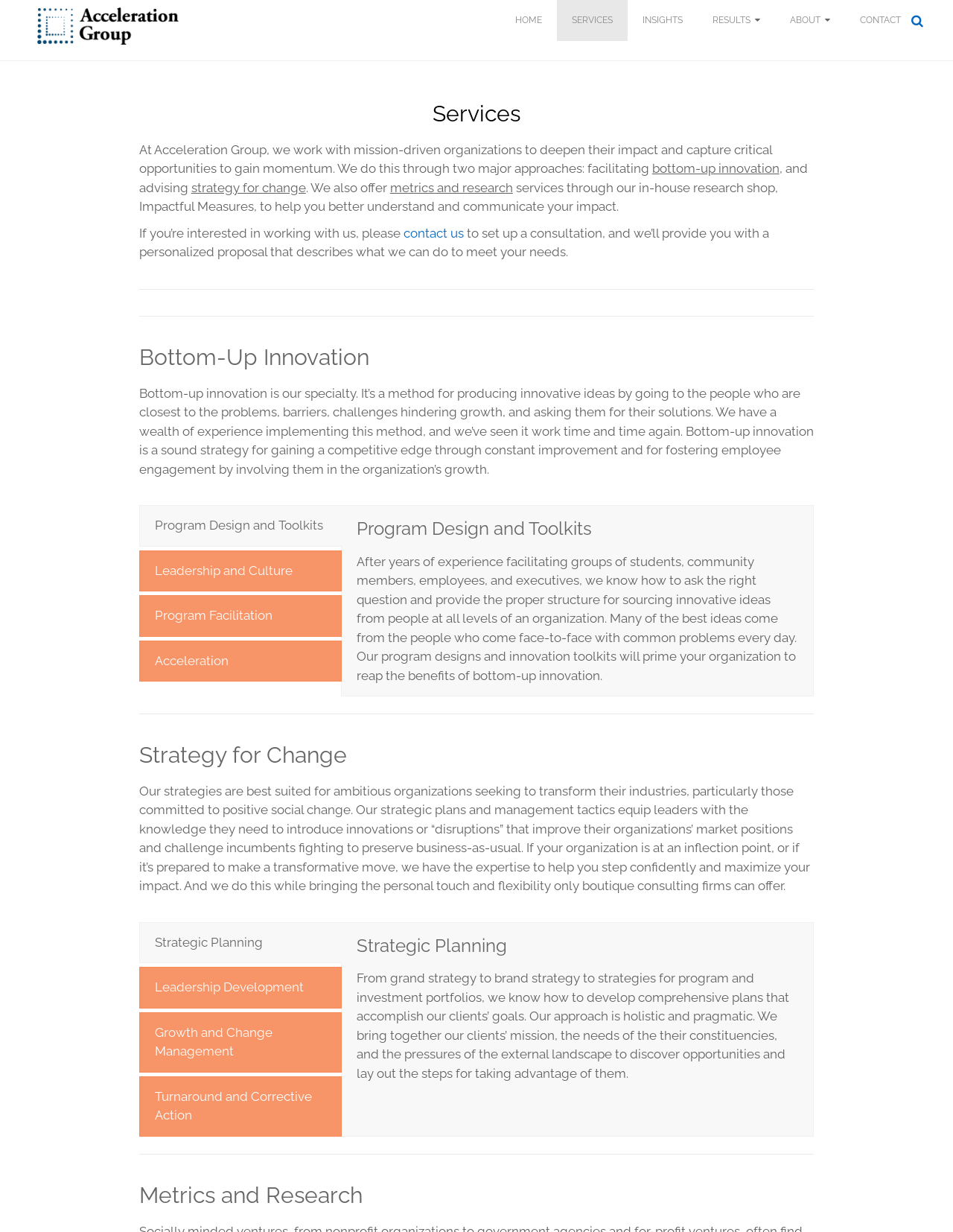Answer the question with a brief word or phrase:
What is bottom-up innovation?

Method for producing innovative ideas